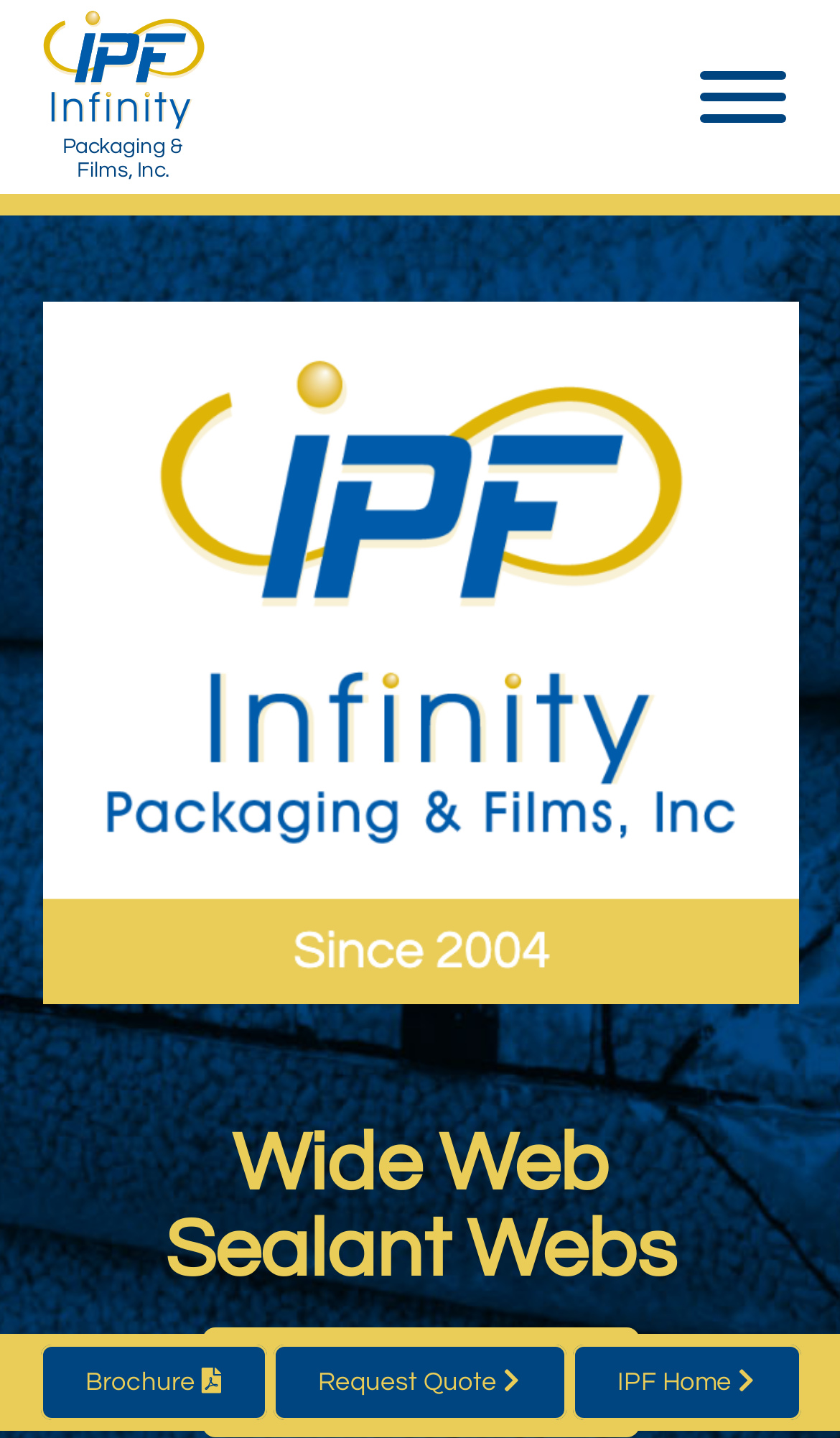Given the following UI element description: "Brochure", find the bounding box coordinates in the webpage screenshot.

[0.047, 0.935, 0.317, 0.988]